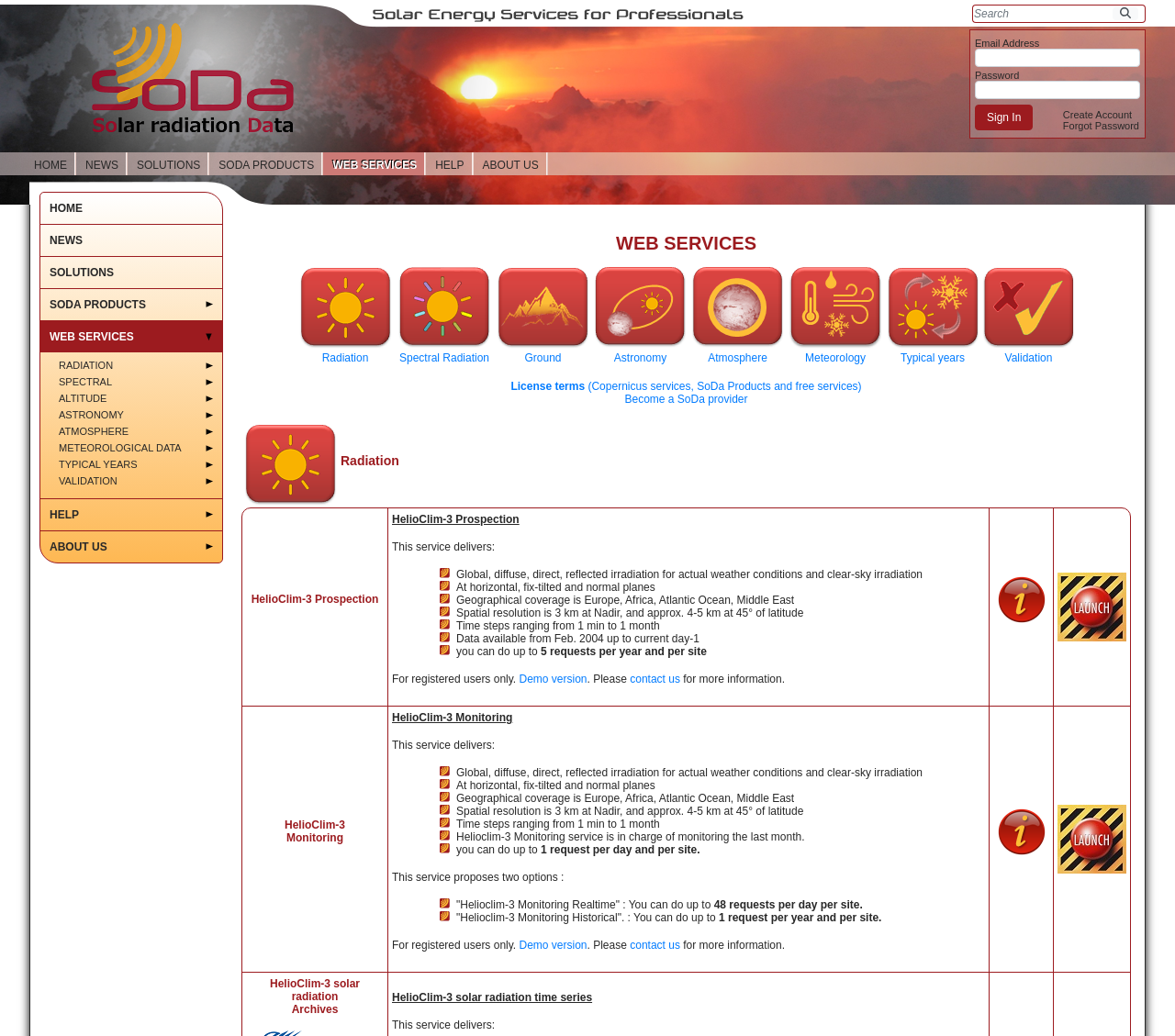Pinpoint the bounding box coordinates of the clickable element needed to complete the instruction: "Click on 'APOLLO Cloud Statistics'". The coordinates should be provided as four float numbers between 0 and 1: [left, top, right, bottom].

[0.206, 0.736, 0.33, 0.908]